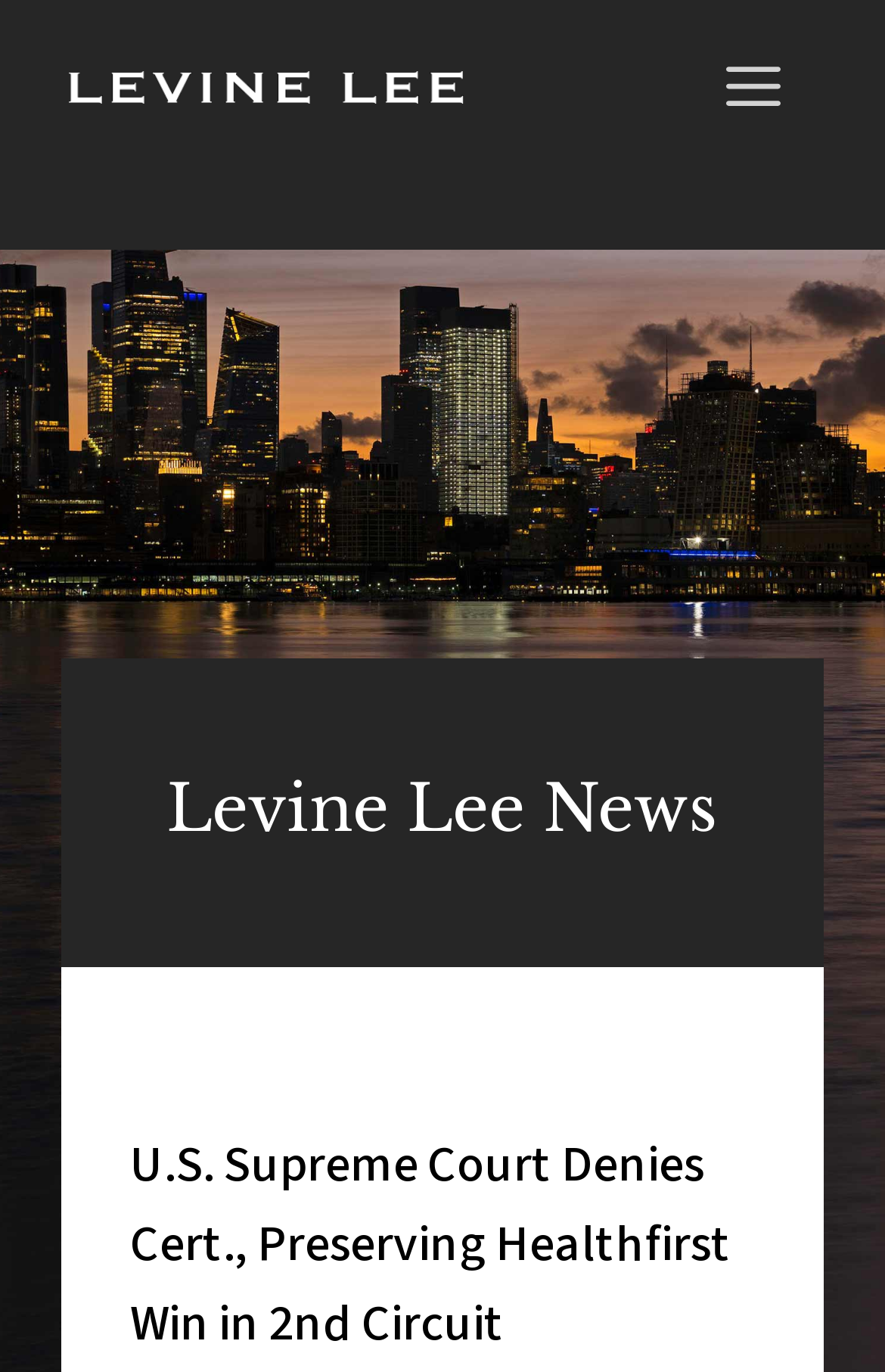Provide a brief response using a word or short phrase to this question:
What is the topic of the news article?

U.S. Supreme Court Denies Cert.